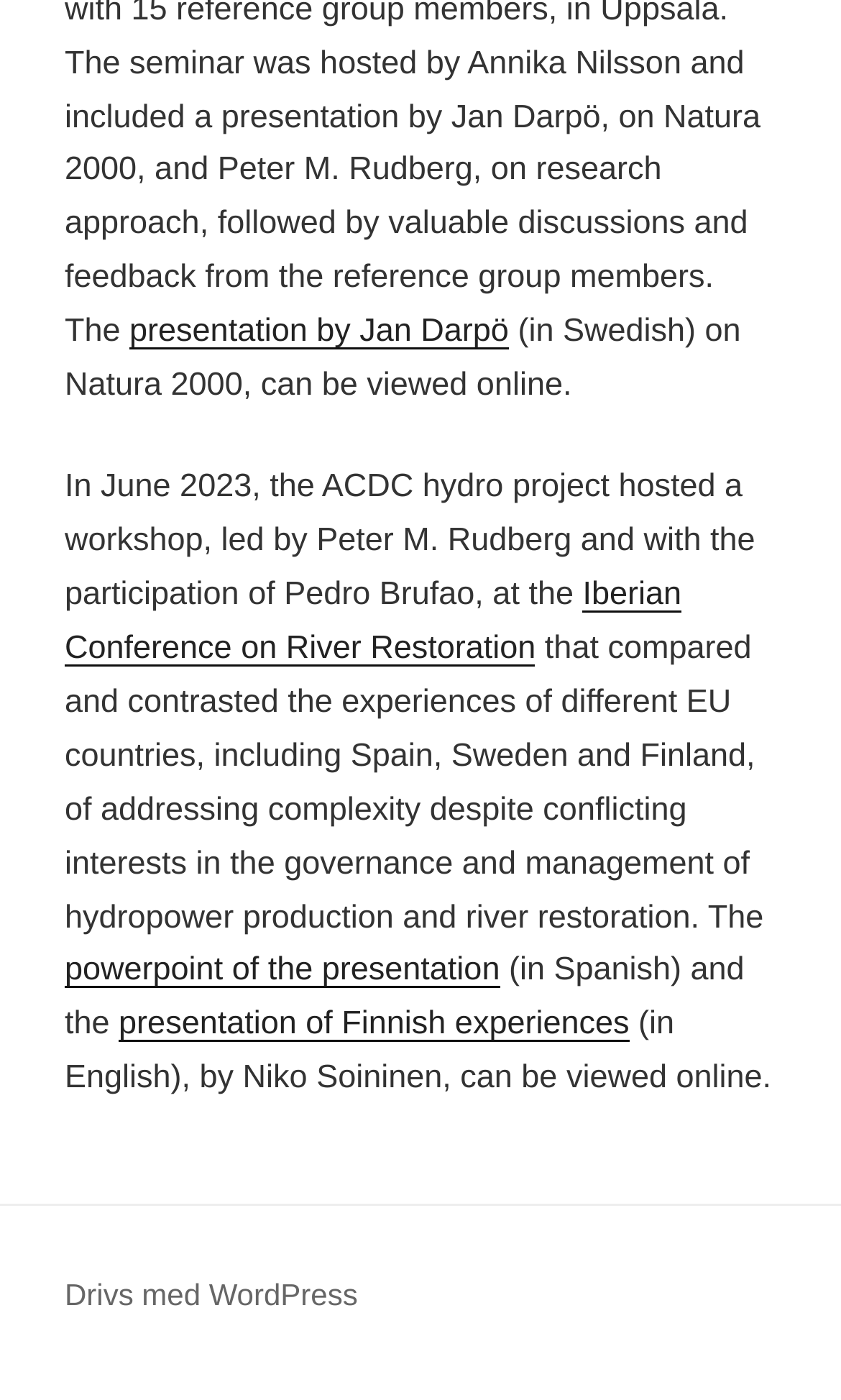Please respond to the question using a single word or phrase:
What is the topic of the presentation by Jan Darpö?

Natura 2000